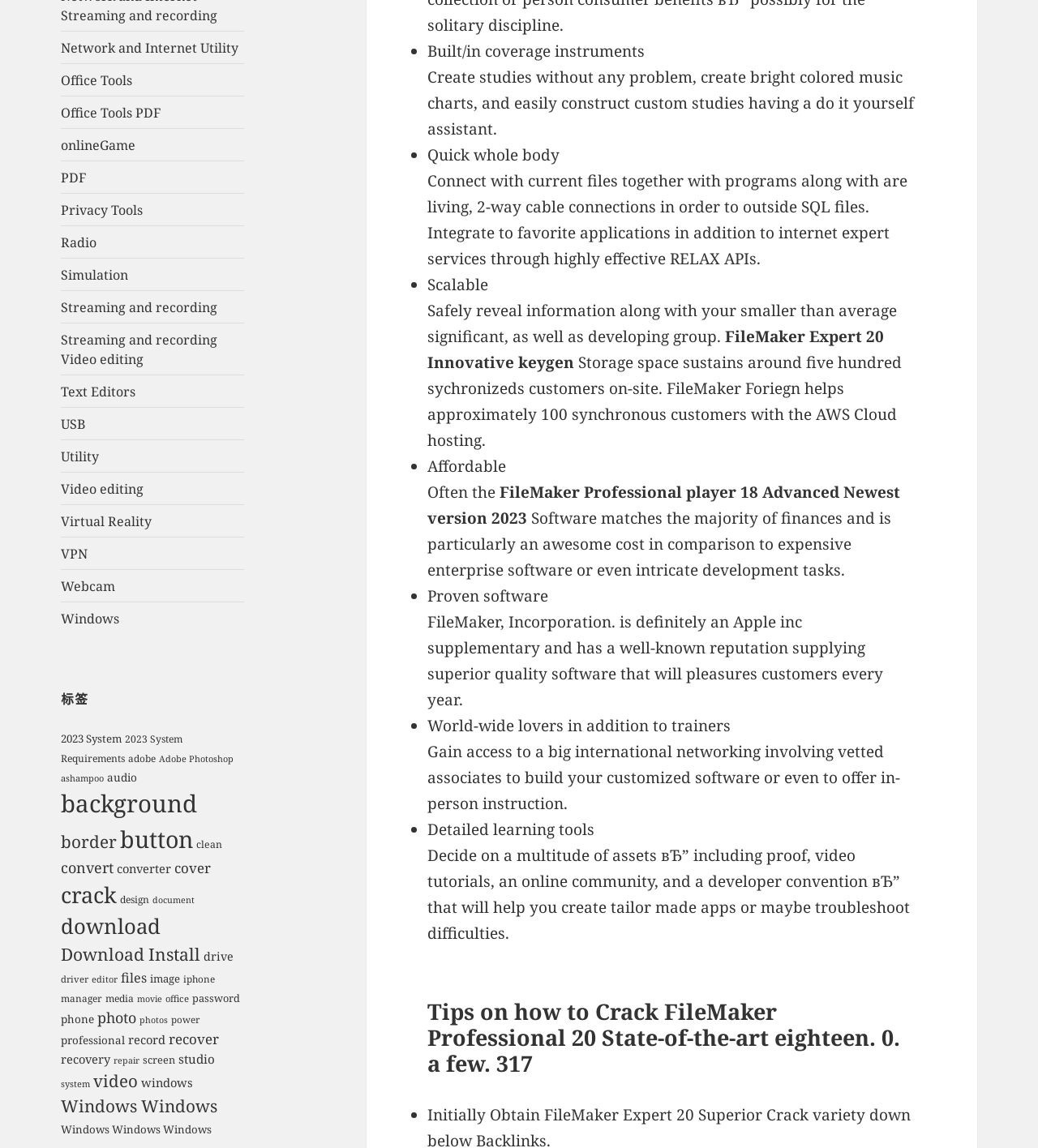Please identify the bounding box coordinates of the clickable region that I should interact with to perform the following instruction: "Click on 'FileMaker Expert 20 Innovative keygen'". The coordinates should be expressed as four float numbers between 0 and 1, i.e., [left, top, right, bottom].

[0.412, 0.284, 0.852, 0.325]